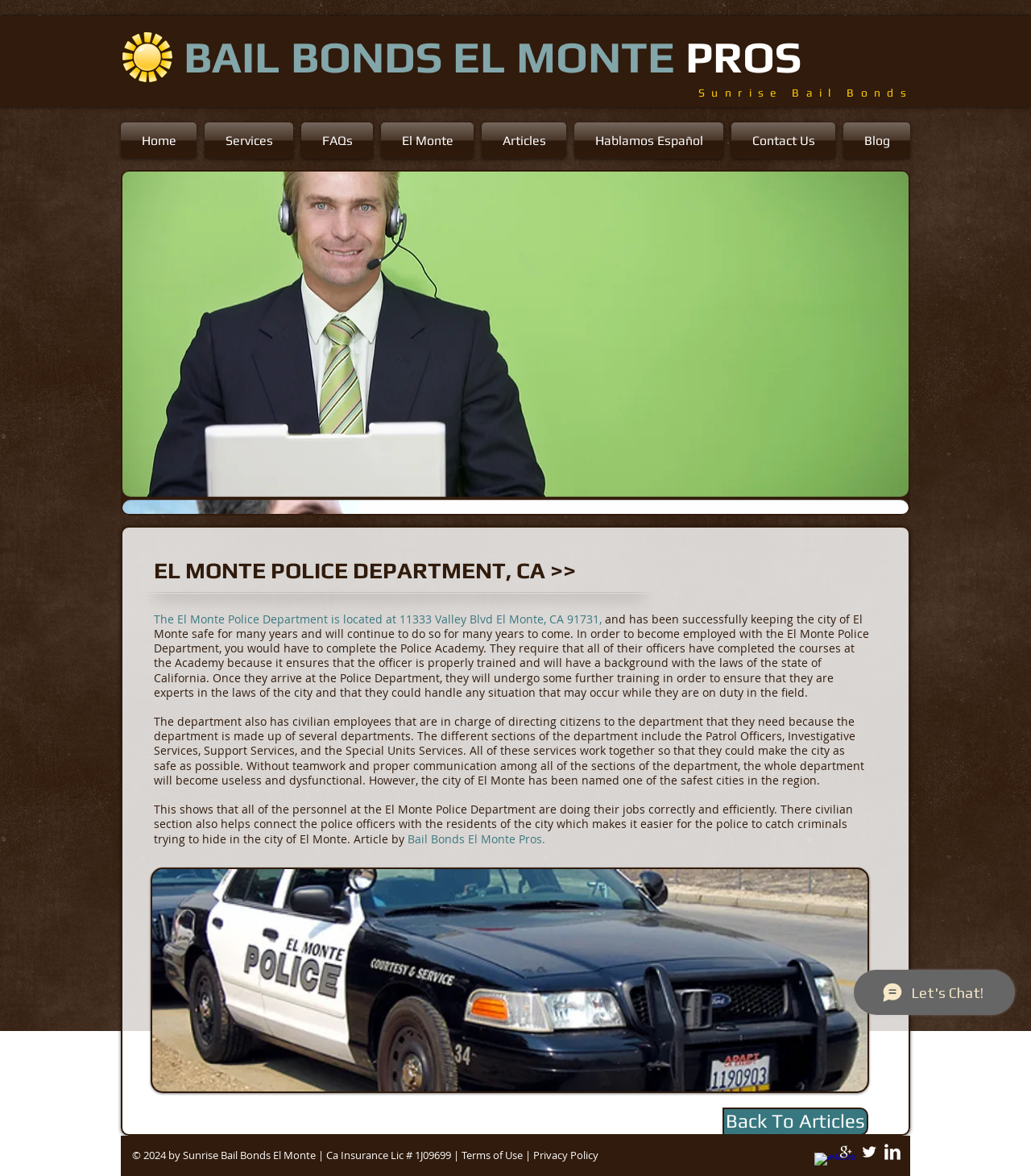Using the provided description: "Terms of Use", find the bounding box coordinates of the corresponding UI element. The output should be four float numbers between 0 and 1, in the format [left, top, right, bottom].

[0.445, 0.976, 0.509, 0.988]